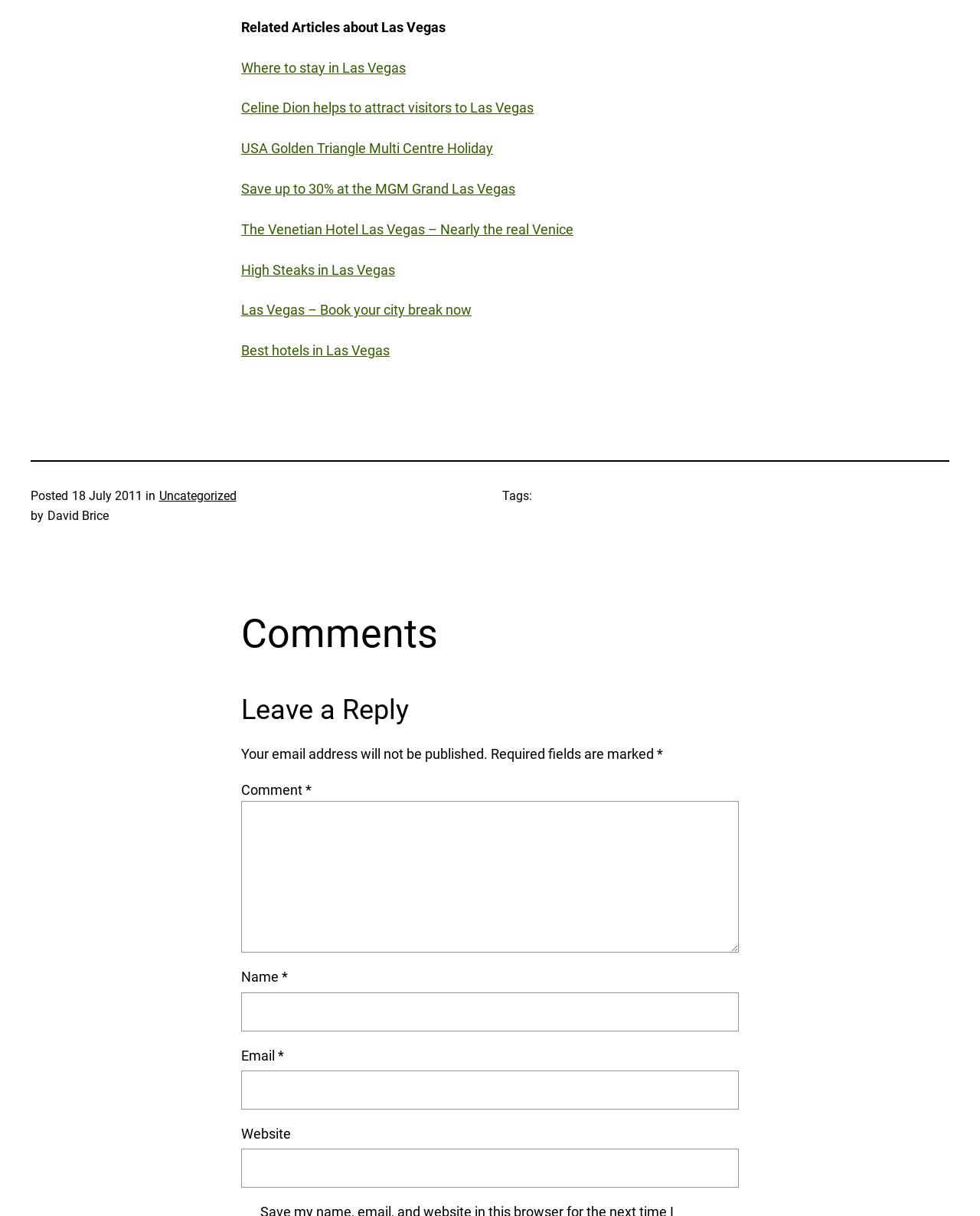Bounding box coordinates are to be given in the format (top-left x, top-left y, bottom-right x, bottom-right y). All values must be floating point numbers between 0 and 1. Provide the bounding box coordinate for the UI element described as: parent_node: Website name="url"

[0.246, 0.945, 0.754, 0.977]